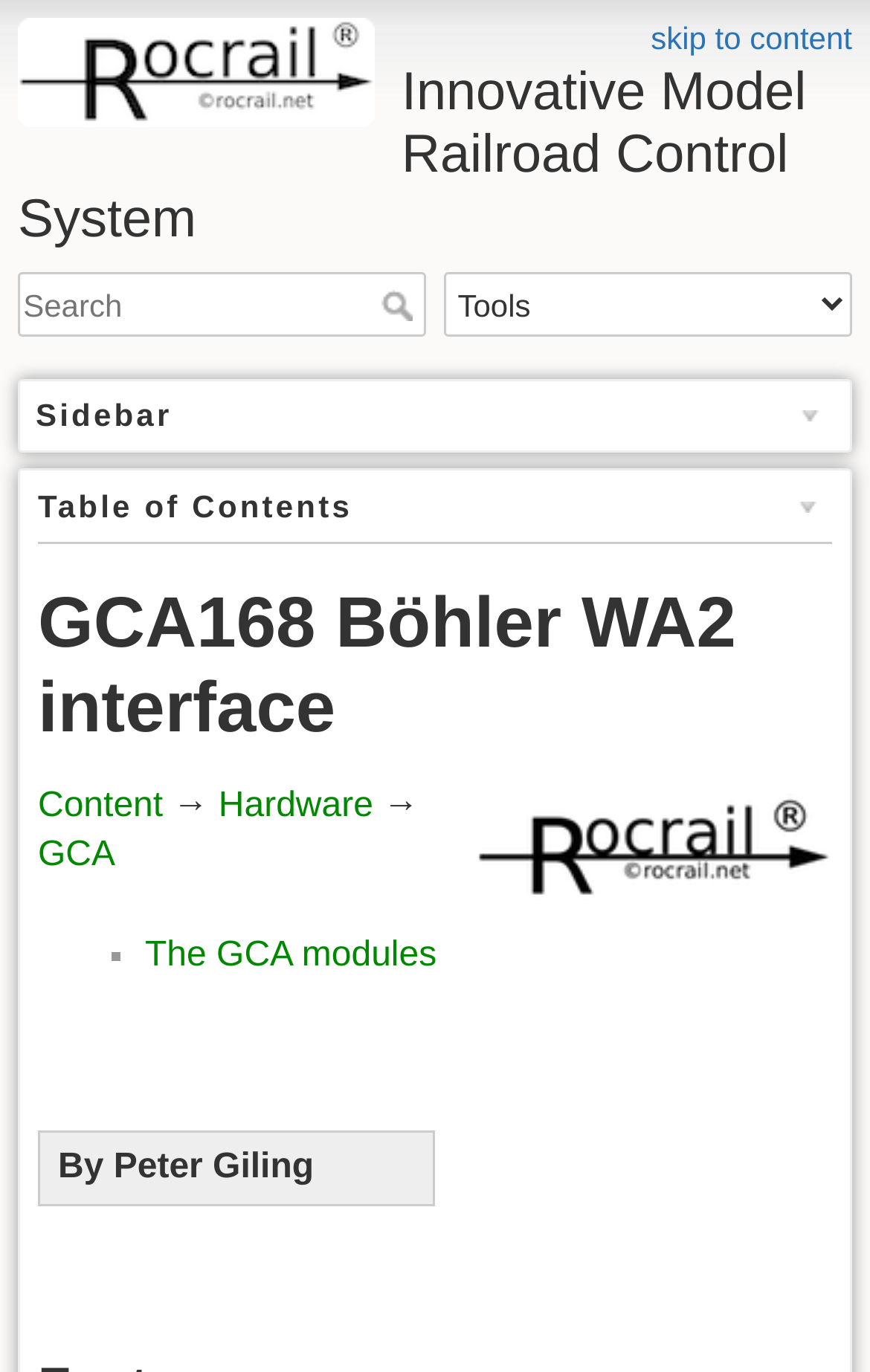Locate the bounding box coordinates of the element to click to perform the following action: 'skip to content'. The coordinates should be given as four float values between 0 and 1, in the form of [left, top, right, bottom].

[0.748, 0.015, 0.979, 0.041]